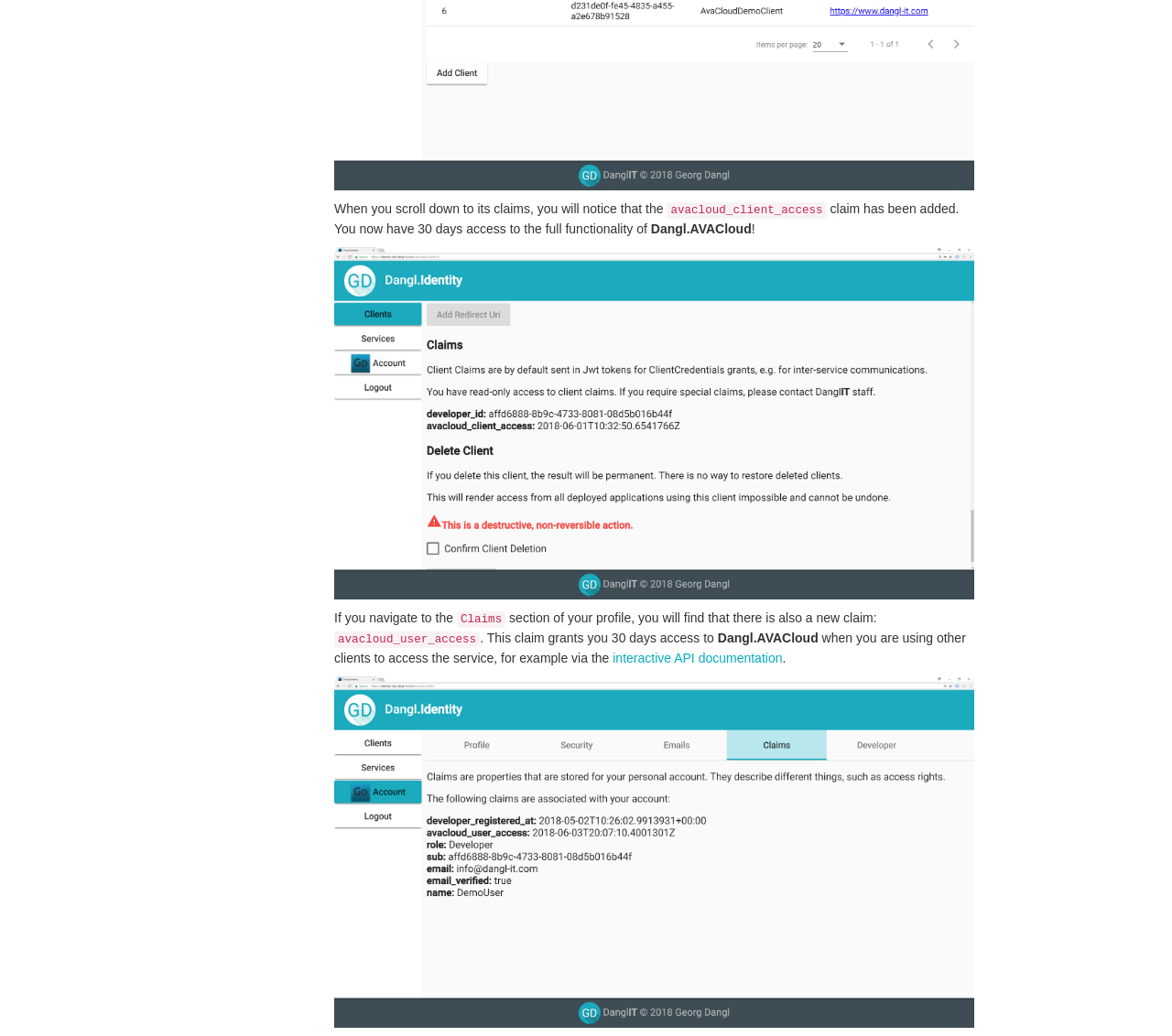Please give a succinct answer to the question in one word or phrase:
How many days of access do the claims grant?

30 days